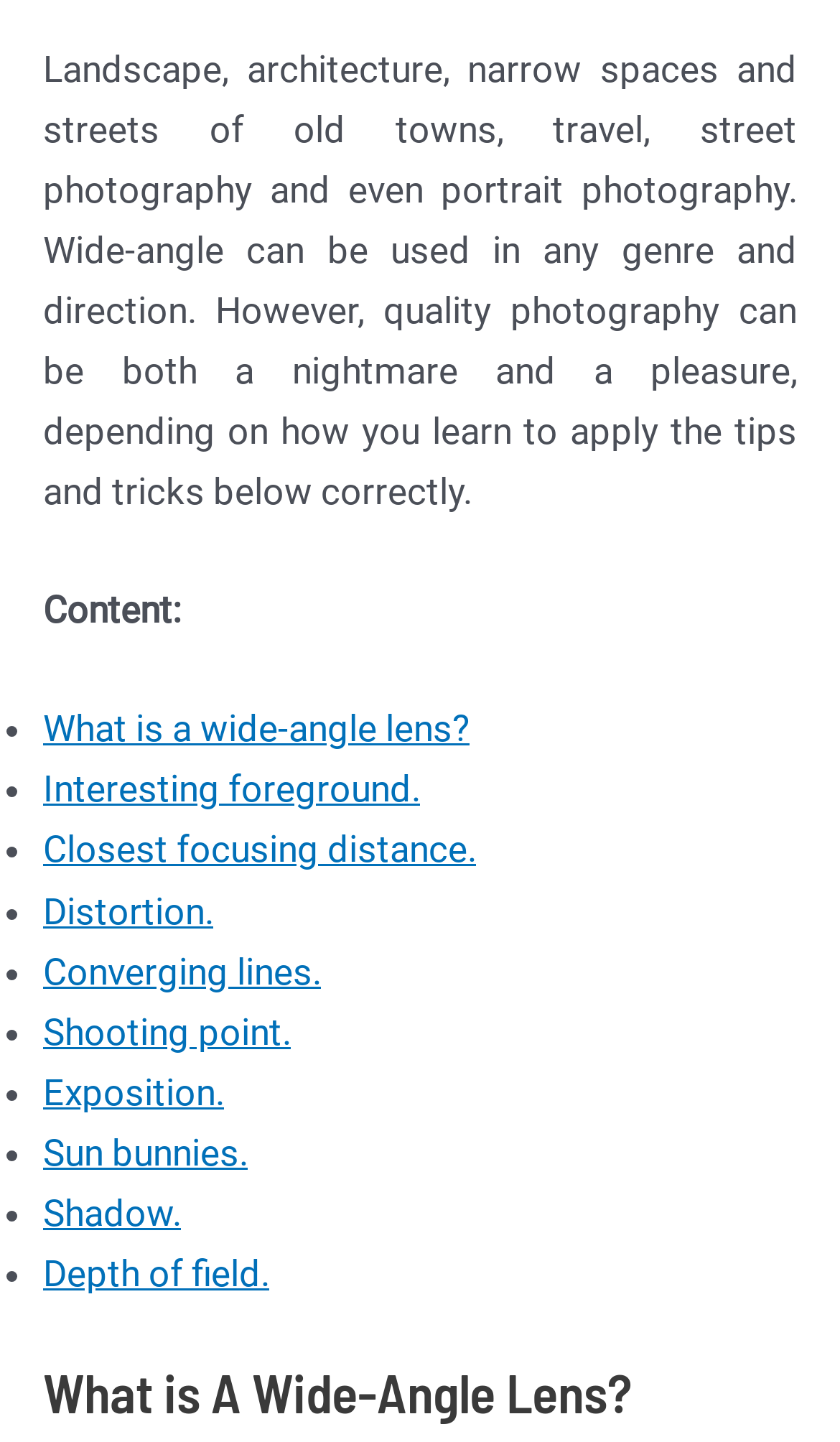What is the last point discussed about wide-angle lens?
Observe the image and answer the question with a one-word or short phrase response.

Depth of field